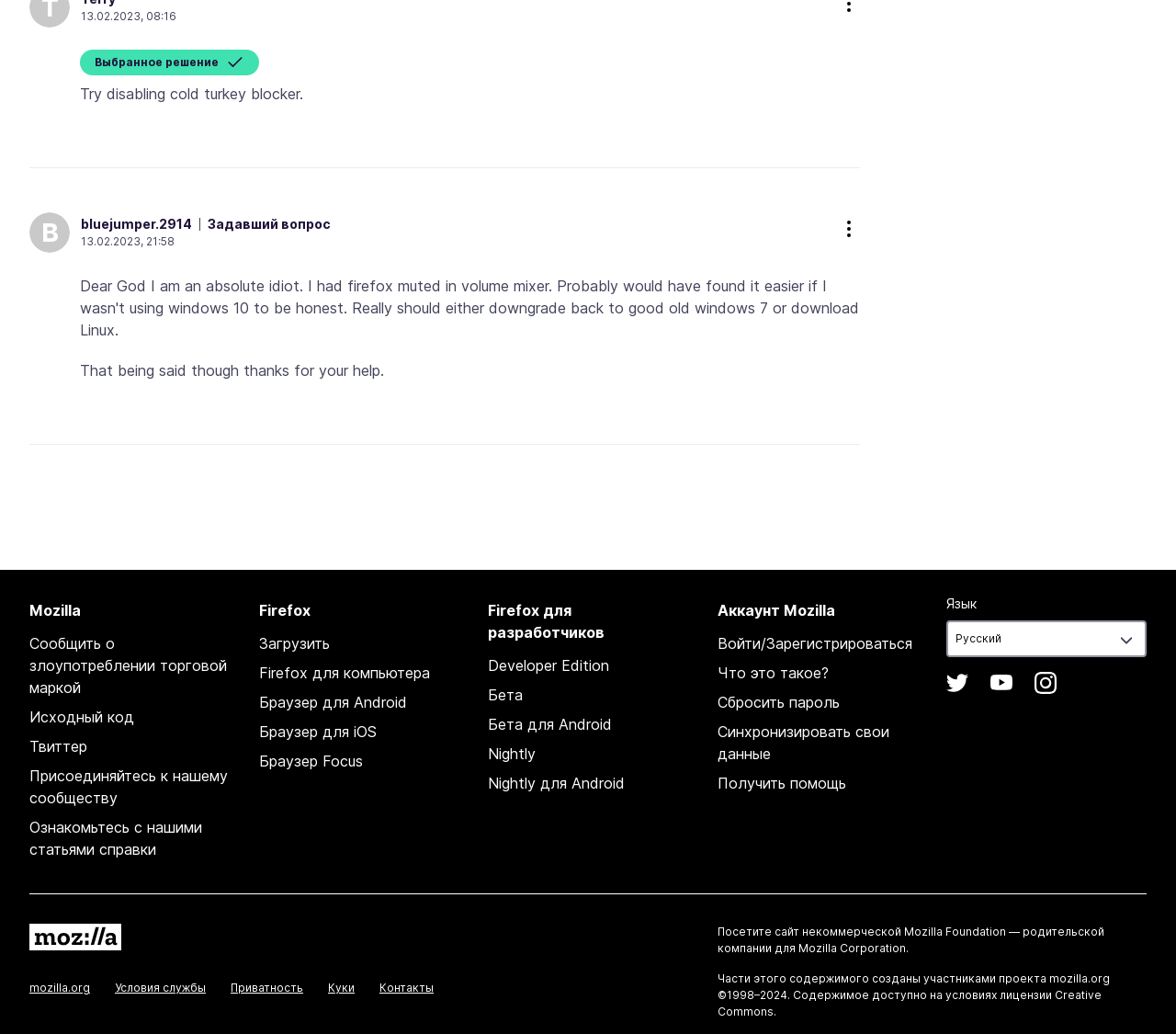Find the bounding box coordinates of the element to click in order to complete the given instruction: "Go to the 'mozilla.org' website."

[0.025, 0.948, 0.077, 0.962]